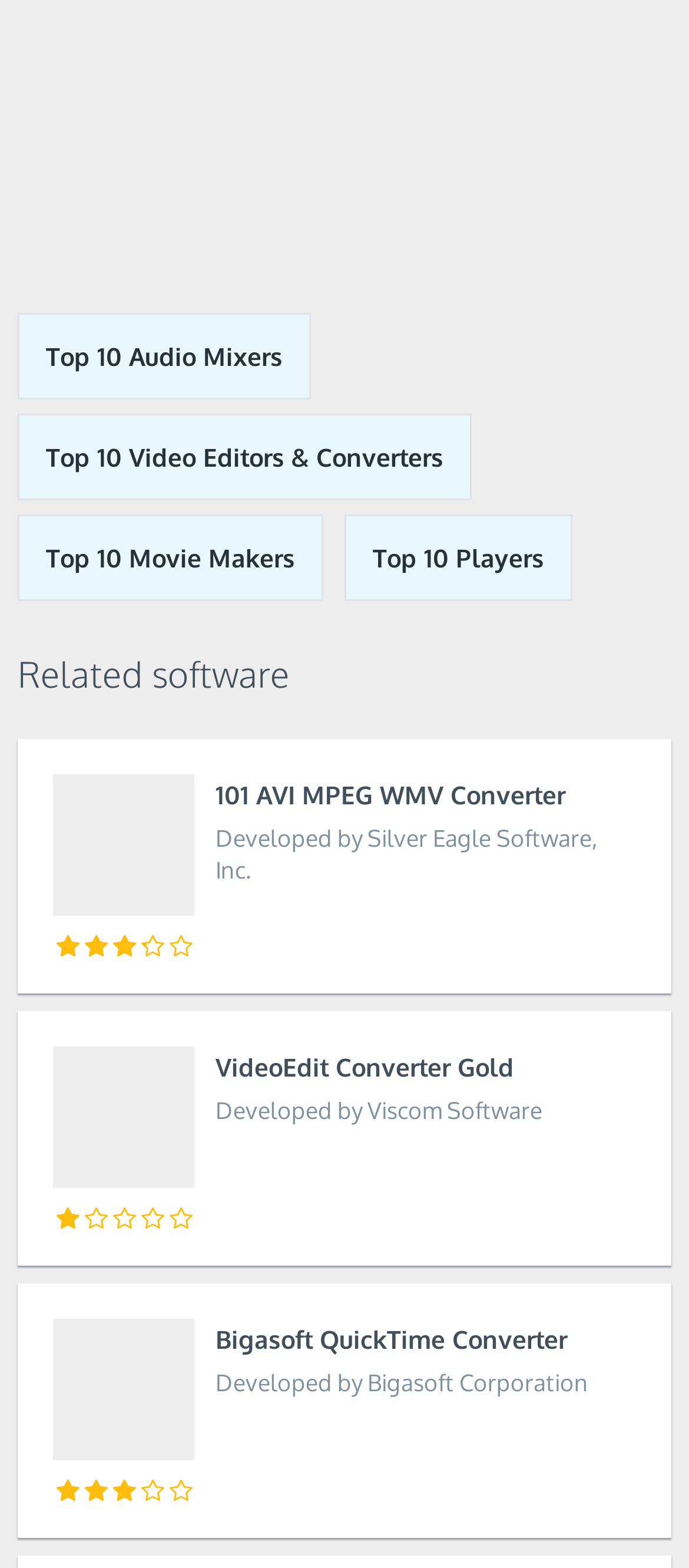Please specify the bounding box coordinates in the format (top-left x, top-left y, bottom-right x, bottom-right y), with values ranging from 0 to 1. Identify the bounding box for the UI component described as follows: Top 10 Movie Makers

[0.026, 0.328, 0.469, 0.383]